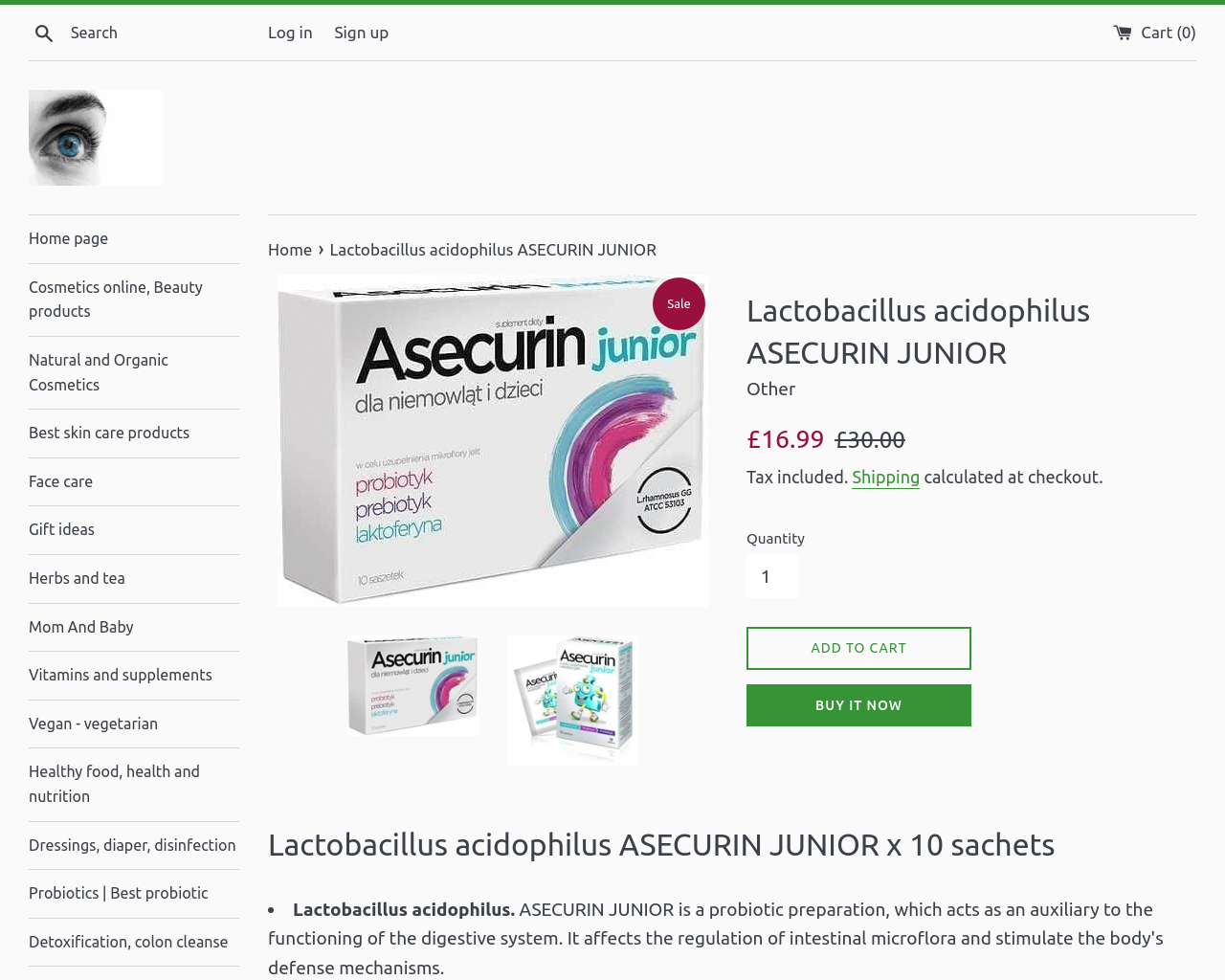Summarize the webpage with a detailed and informative caption.

This webpage is an e-commerce page for a product called Lactobacillus acidophilus ASECURIN JUNIOR UK. At the top left corner, there is a search bar with a search button next to it. On the top right corner, there are links to log in, sign up, and a cart with zero items. Below the search bar, there is a horizontal separator line.

On the left side of the page, there is a navigation menu with links to various categories, including Home, Cosmetics online, Natural and Organic Cosmetics, and more. Below the navigation menu, there is another horizontal separator line.

In the main content area, there is a large image of the product, Lactobacillus acidophilus ASECURIN JUNIOR UK, with a "Sale" label on top of it. Below the image, there are three links to the product with images. On the right side of the product image, there is a section with product information, including a heading, a sale price of £16.99, a regular price of £30.00, and a note that tax is included. There is also a link to shipping information and a note that the shipping cost will be calculated at checkout.

Below the product information section, there is a quantity selector and two buttons, "ADD TO CART" and "BUY IT NOW". Further down, there is a heading that describes the product as Lactobacillus acidophilus ASECURIN JUNIOR x 10 sachets, followed by a list with a brief description of the product and its benefits.